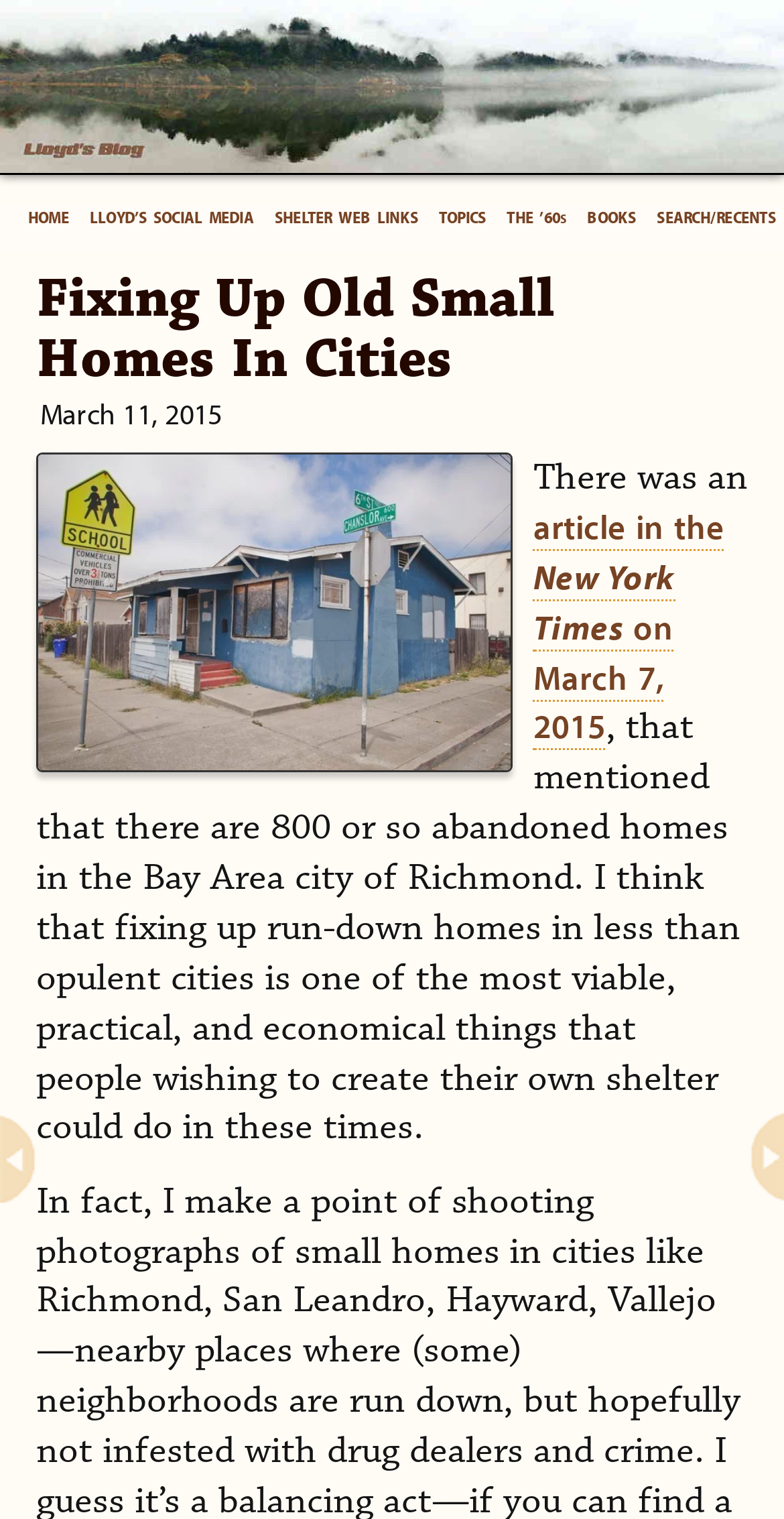Refer to the image and provide an in-depth answer to the question: 
What is the title of the link below the image?

The link below the image has a generic element with the title 'The Near Impossibility of Building Your Own Home Near Great American Cities These Days'.